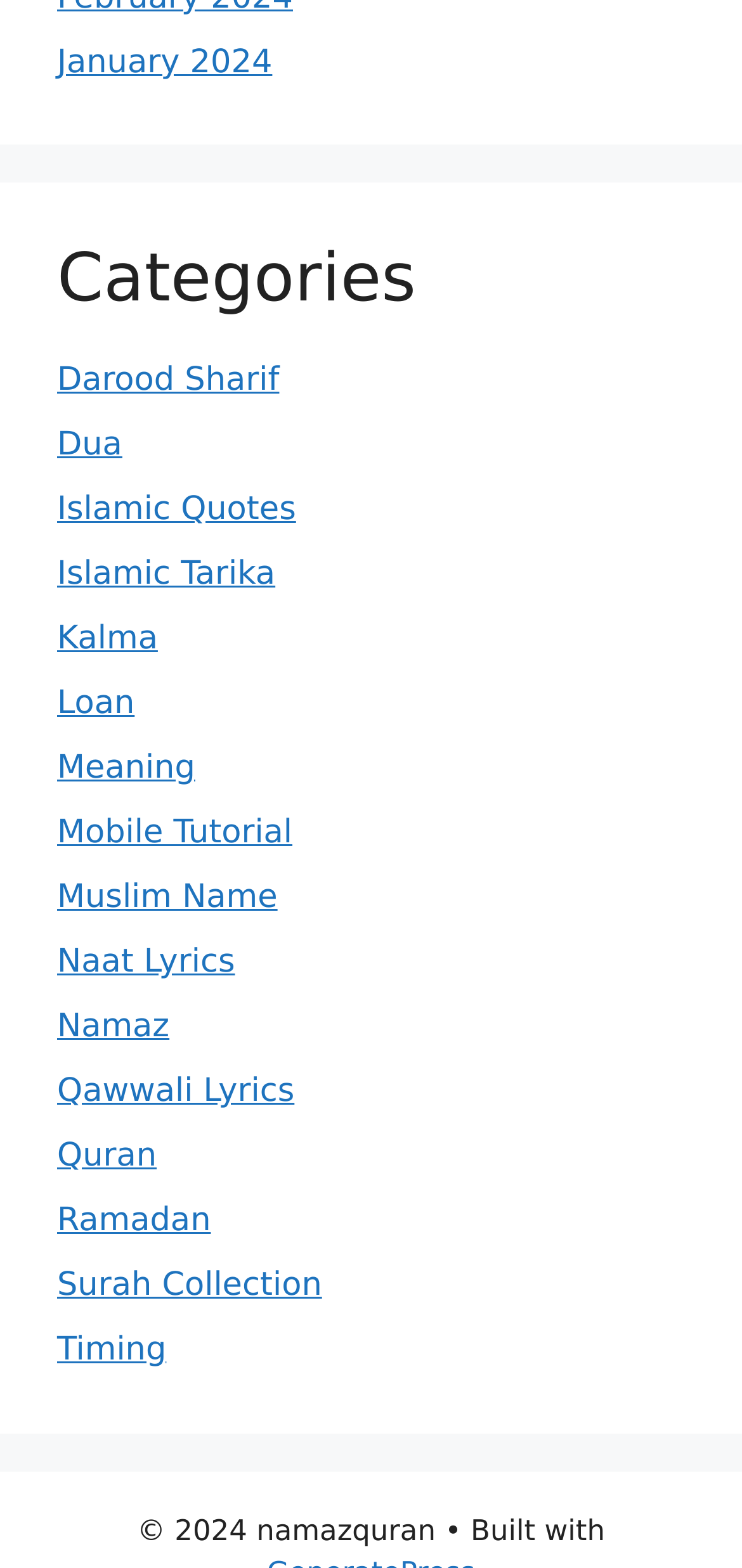Identify the bounding box coordinates for the UI element described as follows: "January 2024". Ensure the coordinates are four float numbers between 0 and 1, formatted as [left, top, right, bottom].

[0.077, 0.028, 0.367, 0.052]